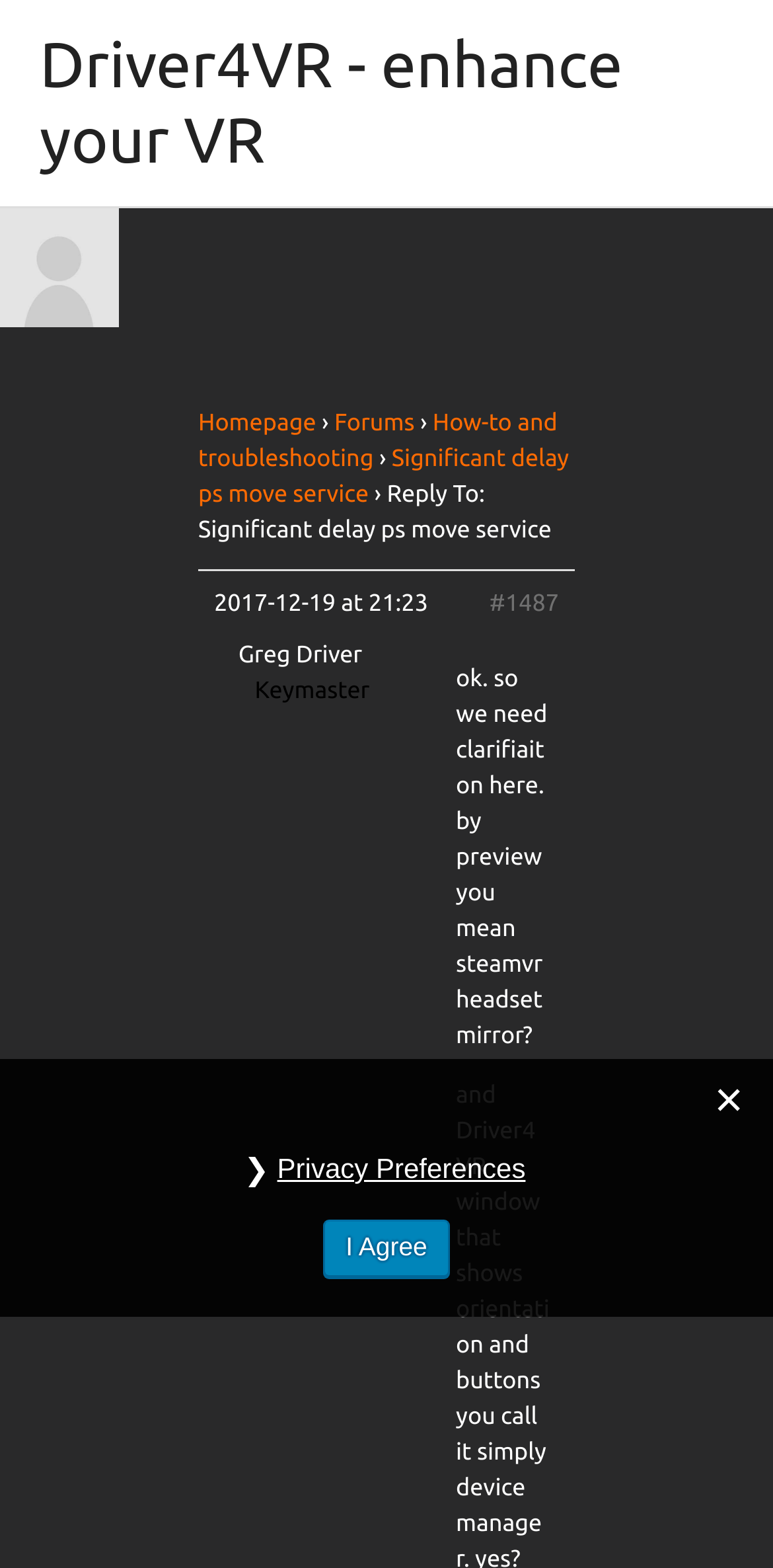Can you pinpoint the bounding box coordinates for the clickable element required for this instruction: "go to homepage"? The coordinates should be four float numbers between 0 and 1, i.e., [left, top, right, bottom].

[0.256, 0.262, 0.409, 0.278]